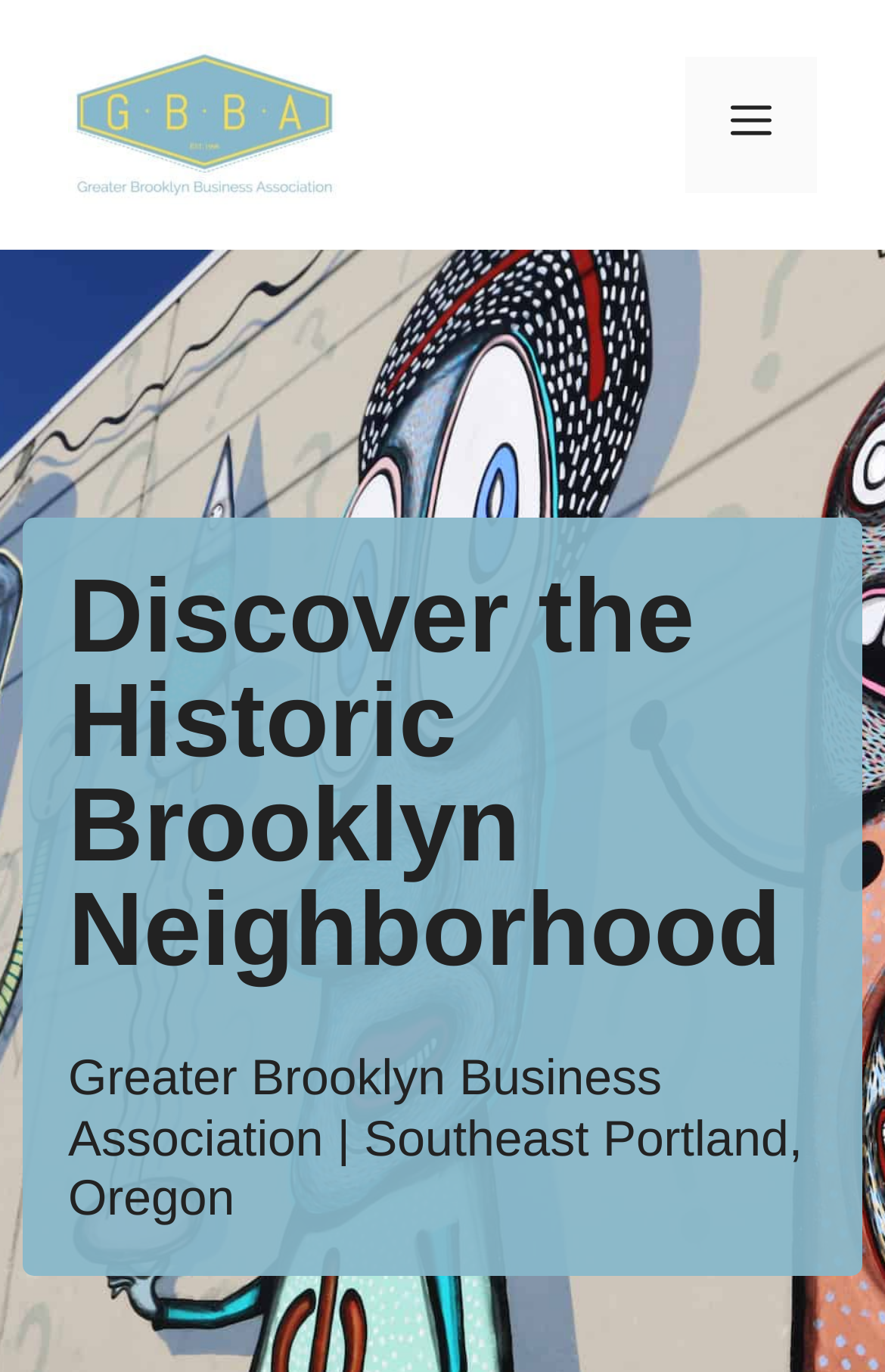What is the location mentioned in the webpage?
Using the image as a reference, answer the question in detail.

I found the answer by looking at the heading element with the text 'Greater Brooklyn Business Association | Southeast Portland, Oregon' which mentions the location.